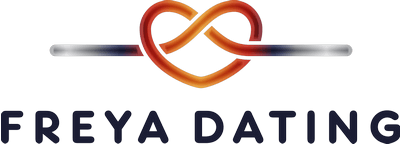What is the focus of the platform?
Carefully analyze the image and provide a detailed answer to the question.

The logo conveys a sense of romance and community, aligning with the platform's focus on fostering meaningful relationships.